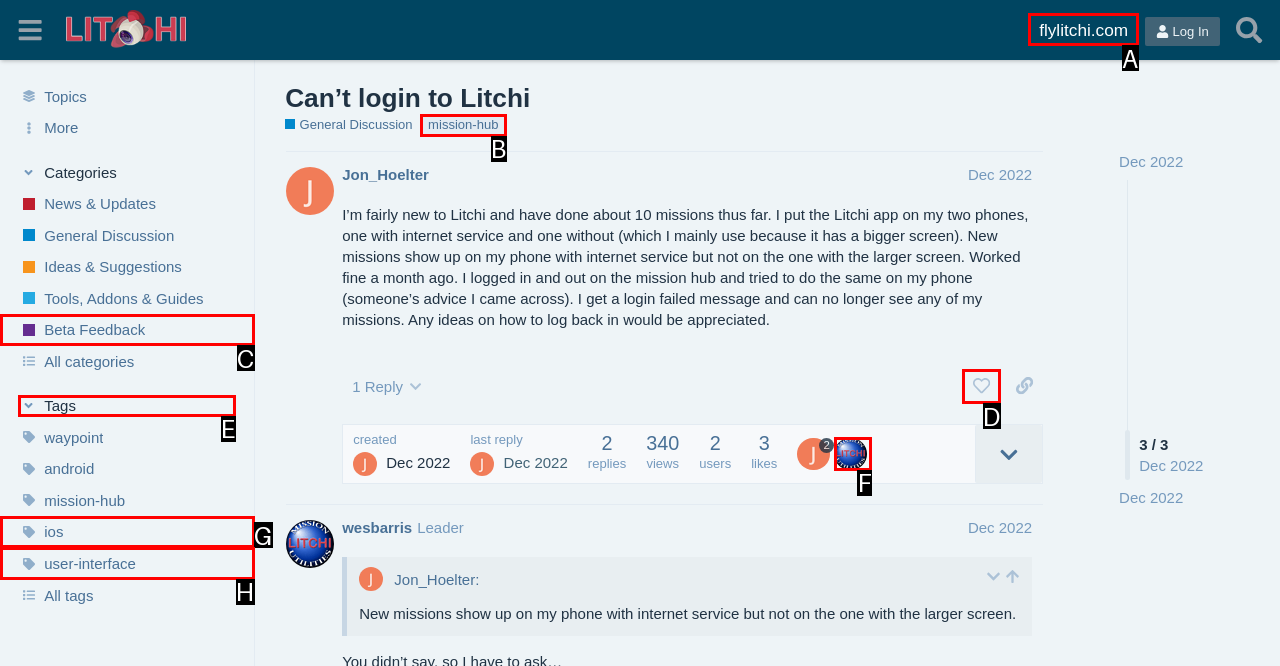Given the description: Beta Feedback, identify the matching HTML element. Provide the letter of the correct option.

C